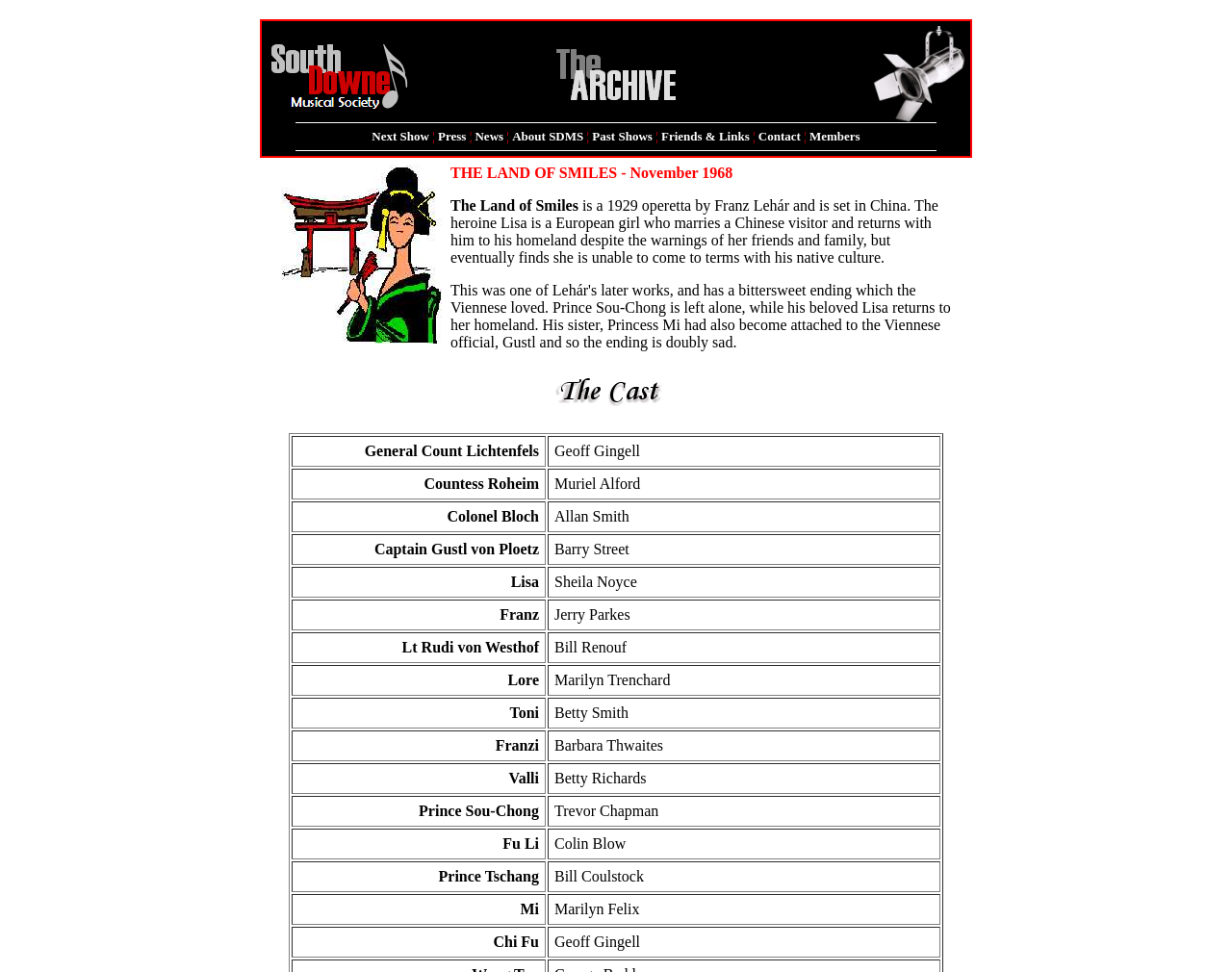What is the name of the operetta?
Give a single word or phrase answer based on the content of the image.

The Land of Smiles